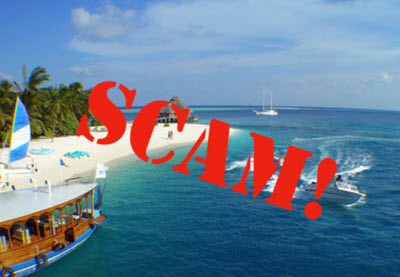Offer a detailed narrative of the scene depicted in the image.

The image, featuring a picturesque tropical beach with palm trees, clear blue waters, and a boat, is prominently overlaid with the bold, red text "SCAM!" This striking juxtaposition serves as a stark warning about the pitfalls of time share investments, which are often portrayed glamorously but can involve hidden costs and deceptive marketing practices. The idyllic setting, meant to entice potential buyers, contrasts sharply with the cautionary message, emphasizing the risks associated with purchasing time shares and advocating for awareness against potential scams in the real estate market.